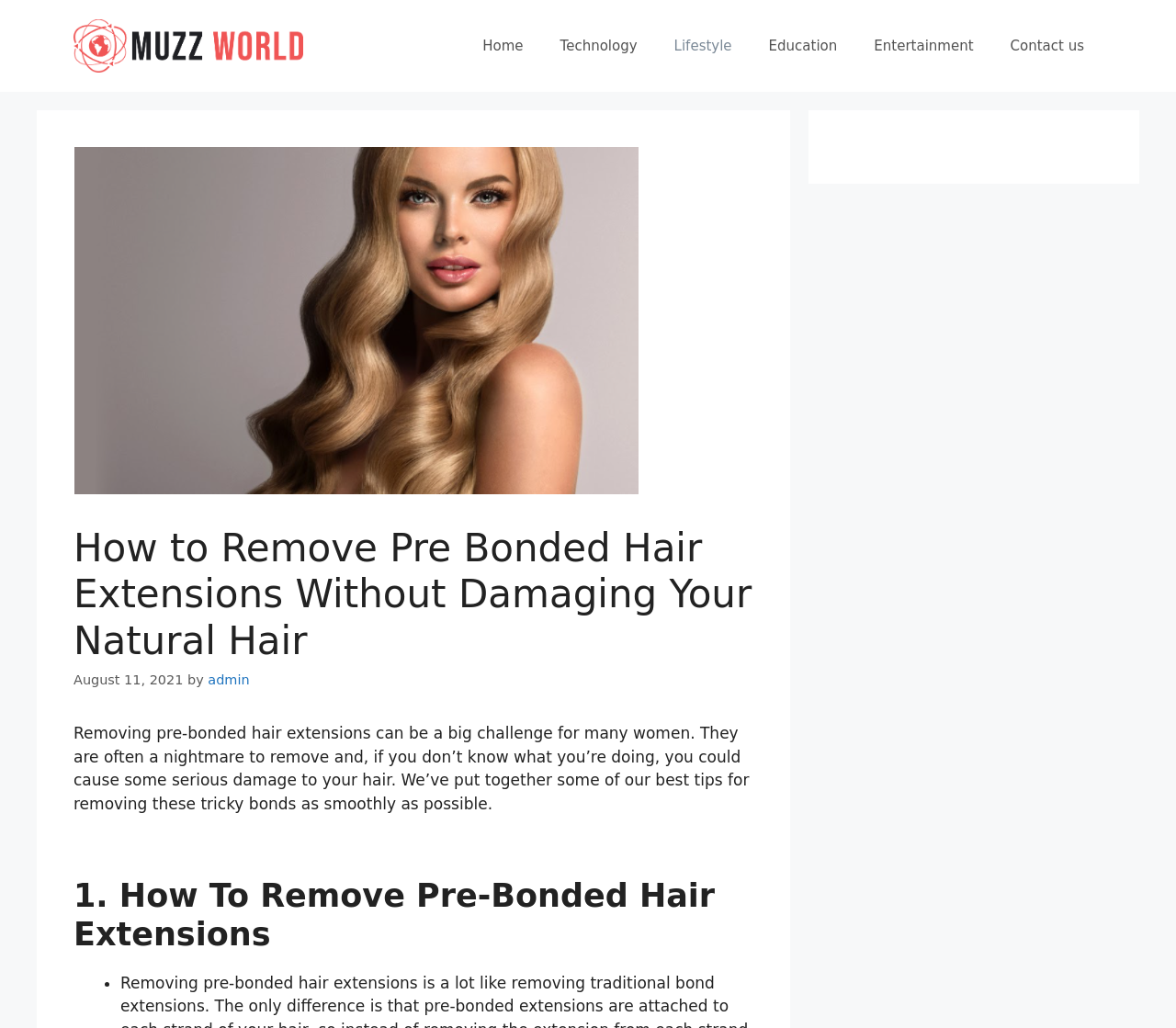Determine the bounding box for the UI element described here: "Contact us".

[0.843, 0.018, 0.938, 0.071]